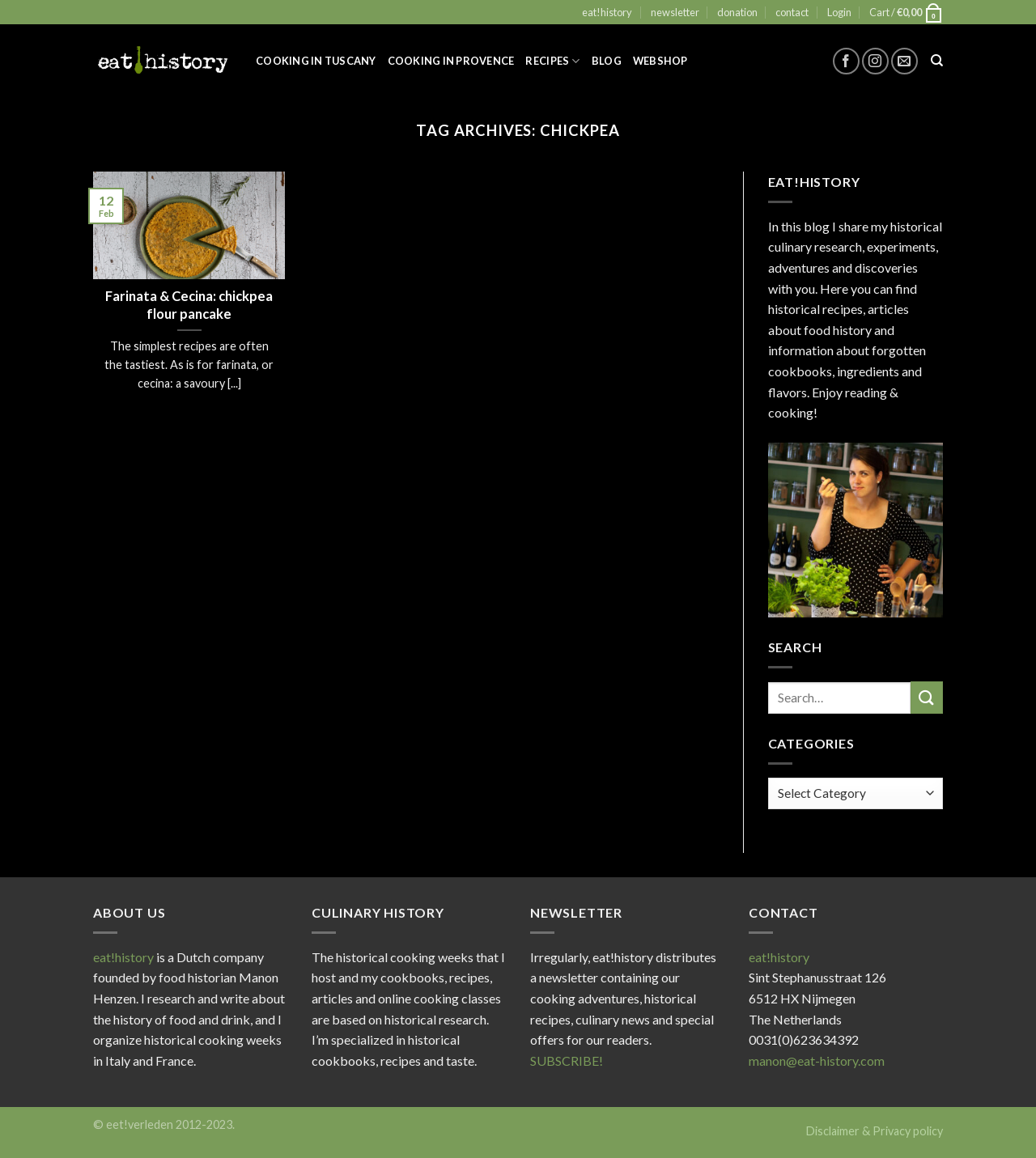What is the purpose of the newsletter? Using the information from the screenshot, answer with a single word or phrase.

Cooking adventures and news